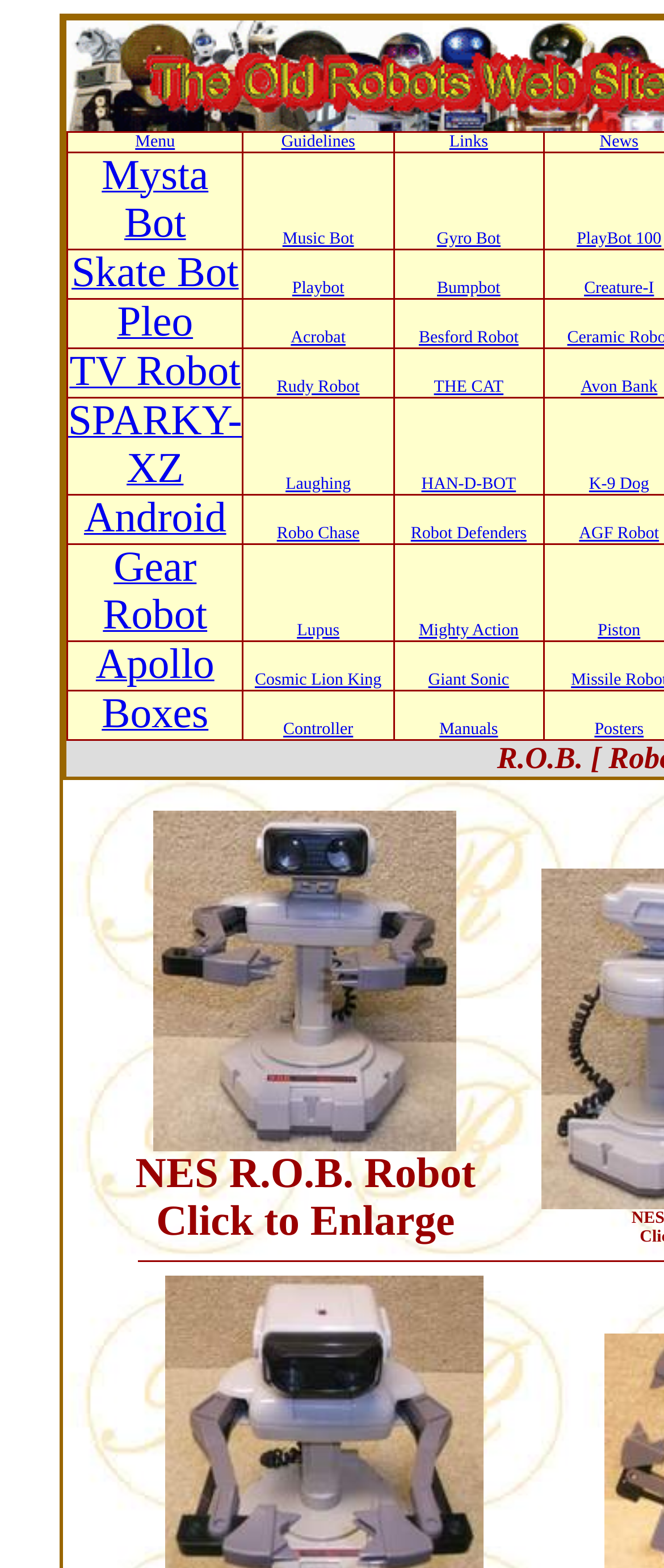Determine the bounding box coordinates for the area that needs to be clicked to fulfill this task: "View Mysta Bot". The coordinates must be given as four float numbers between 0 and 1, i.e., [left, top, right, bottom].

[0.153, 0.106, 0.314, 0.155]